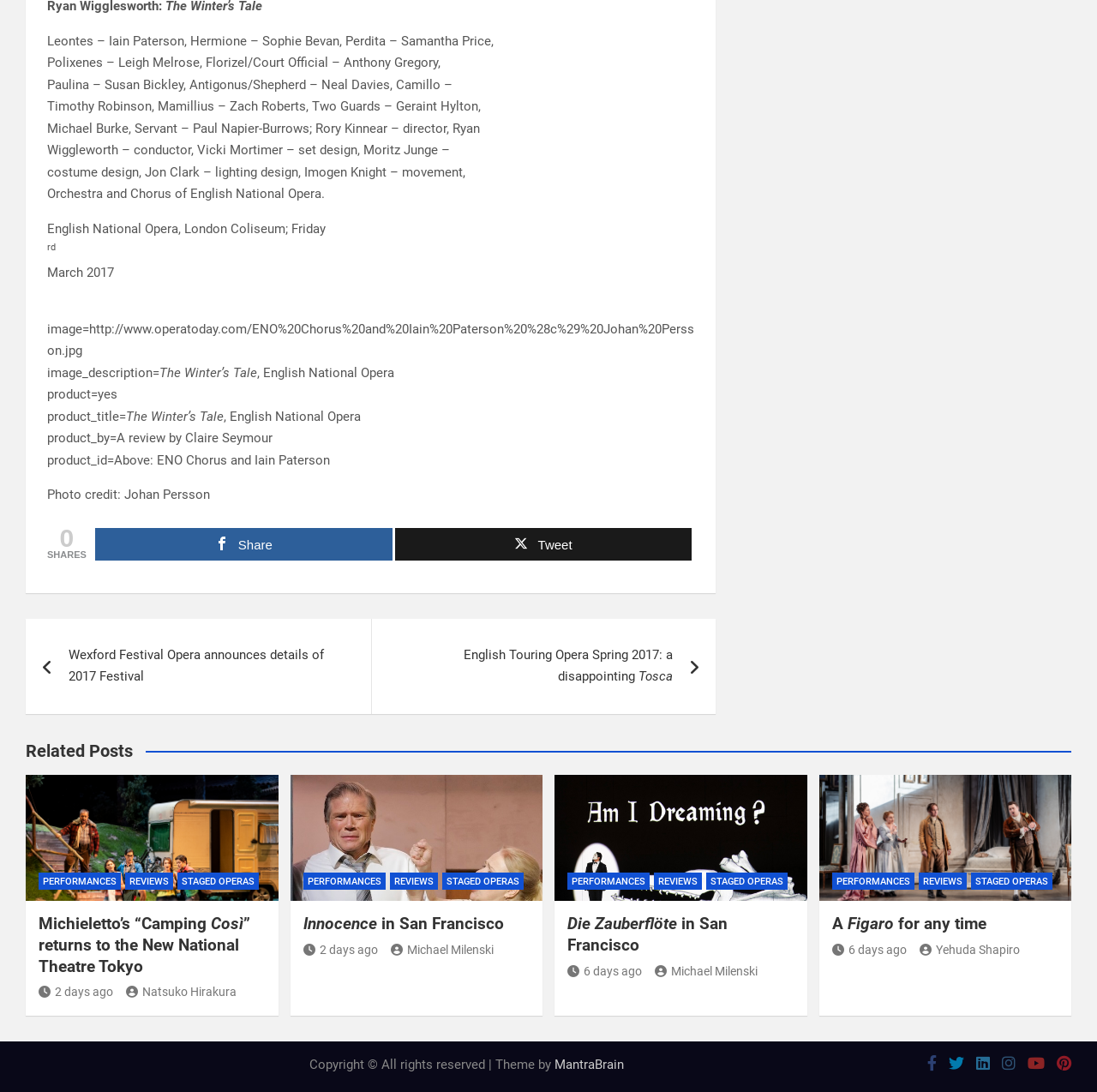What is the name of the photographer?
Using the image as a reference, give an elaborate response to the question.

The answer can be found in the StaticText element with the text 'Photo credit: Johan Persson' at coordinates [0.043, 0.446, 0.191, 0.46]. This text is part of the image credits and indicates that Johan Persson is the photographer.